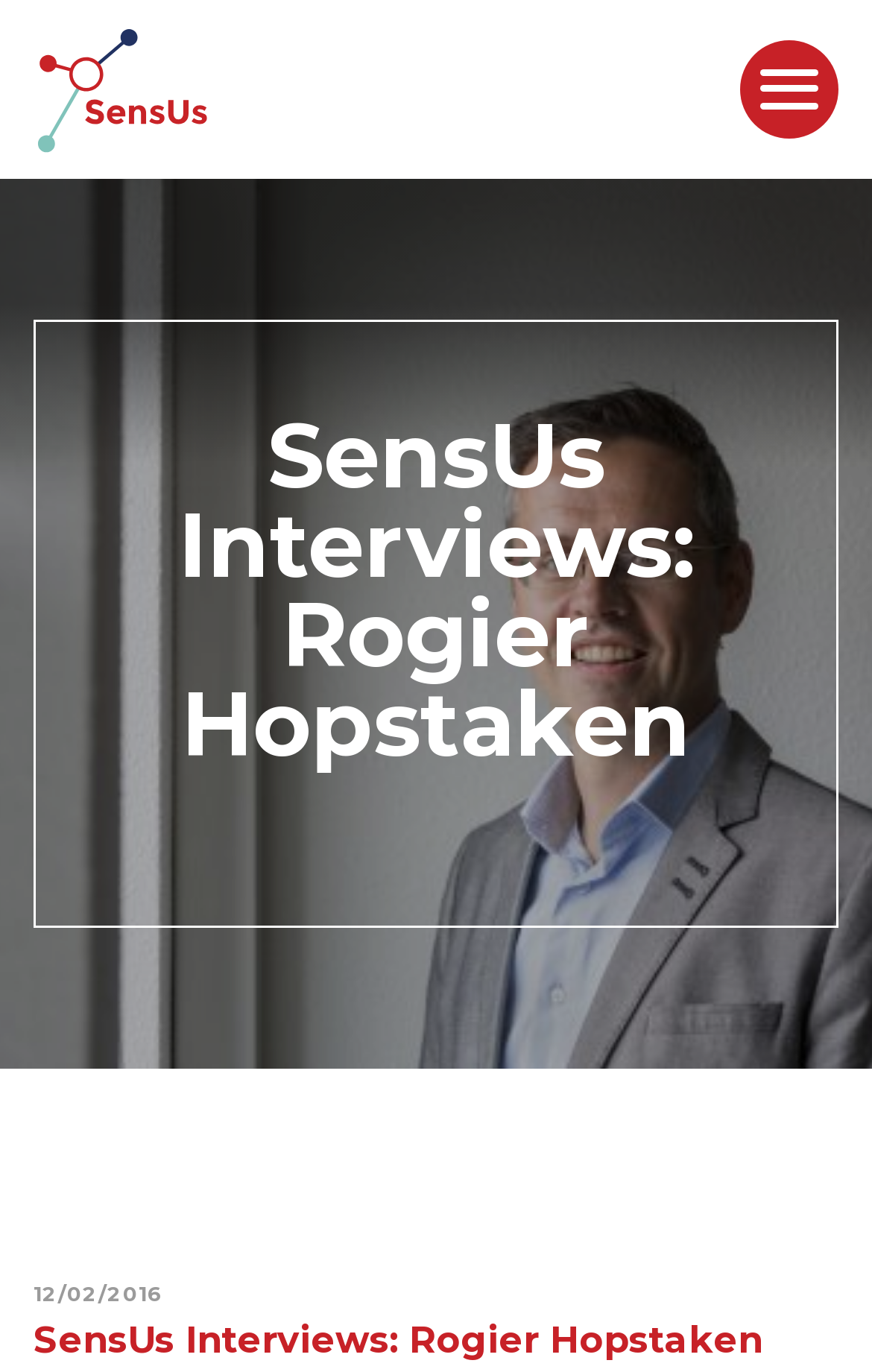Determine the bounding box for the described HTML element: "Home". Ensure the coordinates are four float numbers between 0 and 1 in the format [left, top, right, bottom].

[0.038, 0.0, 0.244, 0.13]